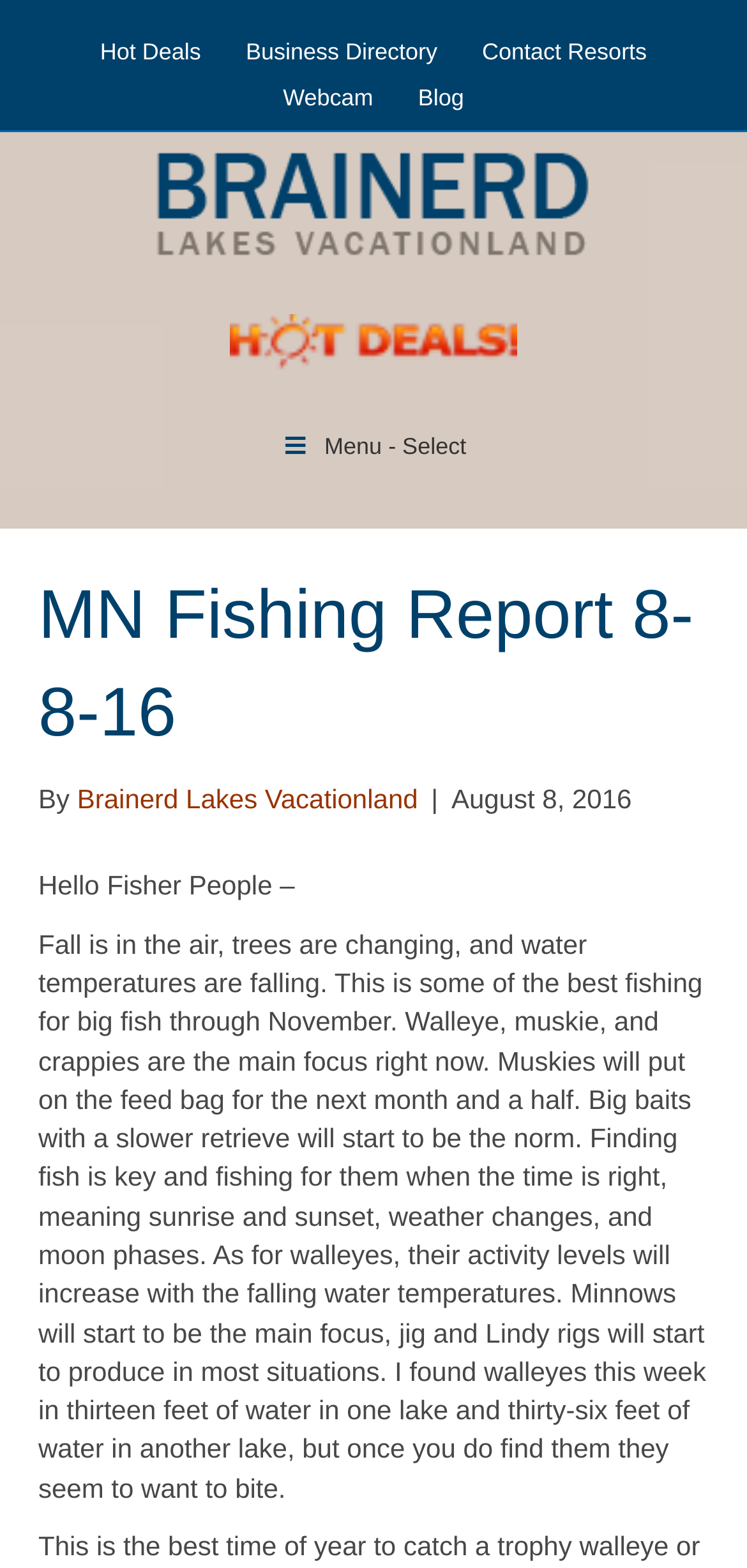What is the recommended bait for walleyes? Based on the image, give a response in one word or a short phrase.

Minnows